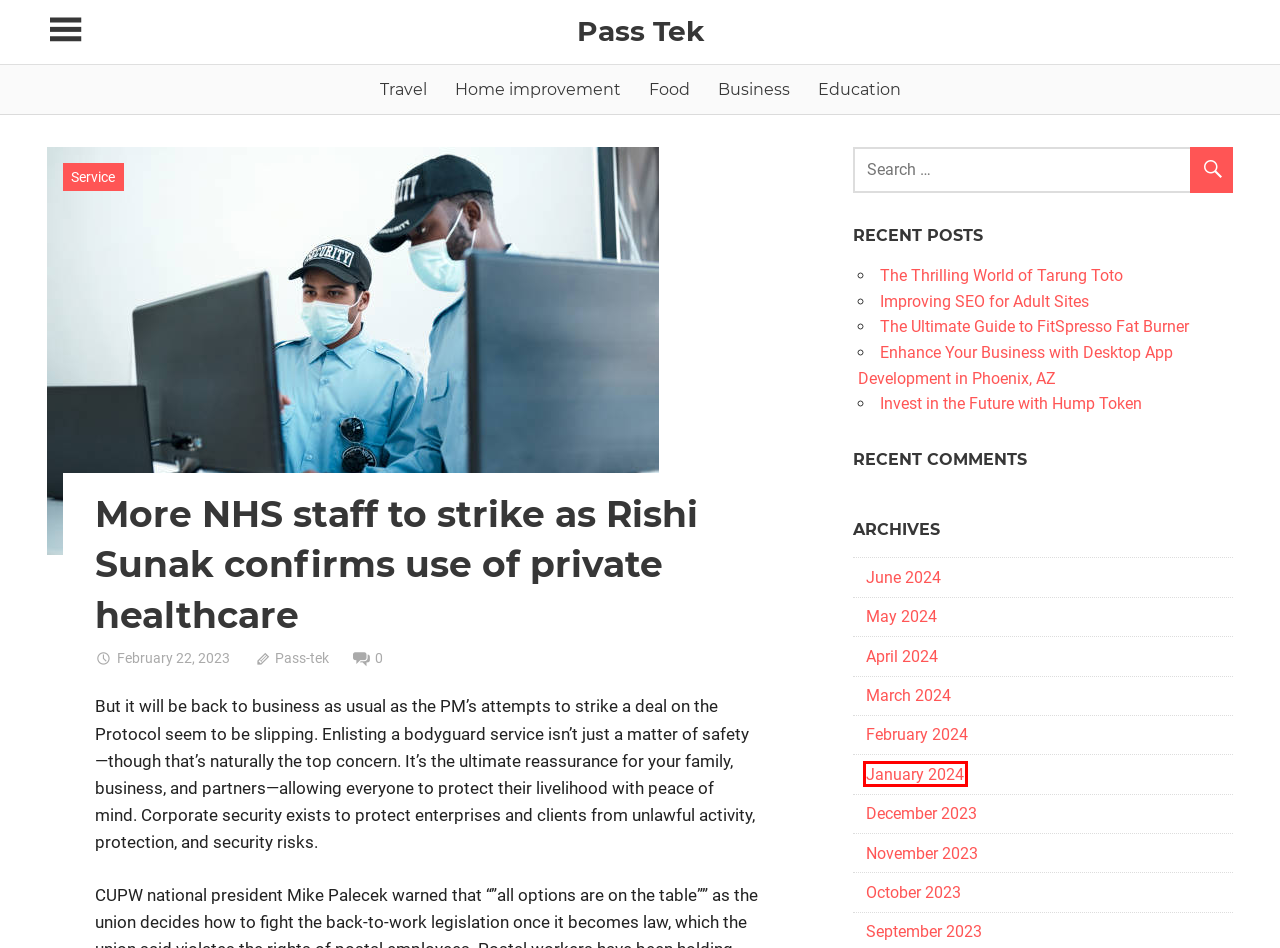Look at the screenshot of a webpage where a red bounding box surrounds a UI element. Your task is to select the best-matching webpage description for the new webpage after you click the element within the bounding box. The available options are:
A. Business – Pass Tek
B. March 2024 – Pass Tek
C. Invest in the Future with Hump Token – Pass Tek
D. January 2024 – Pass Tek
E. Travel – Pass Tek
F. June 2024 – Pass Tek
G. May 2024 – Pass Tek
H. September 2023 – Pass Tek

D